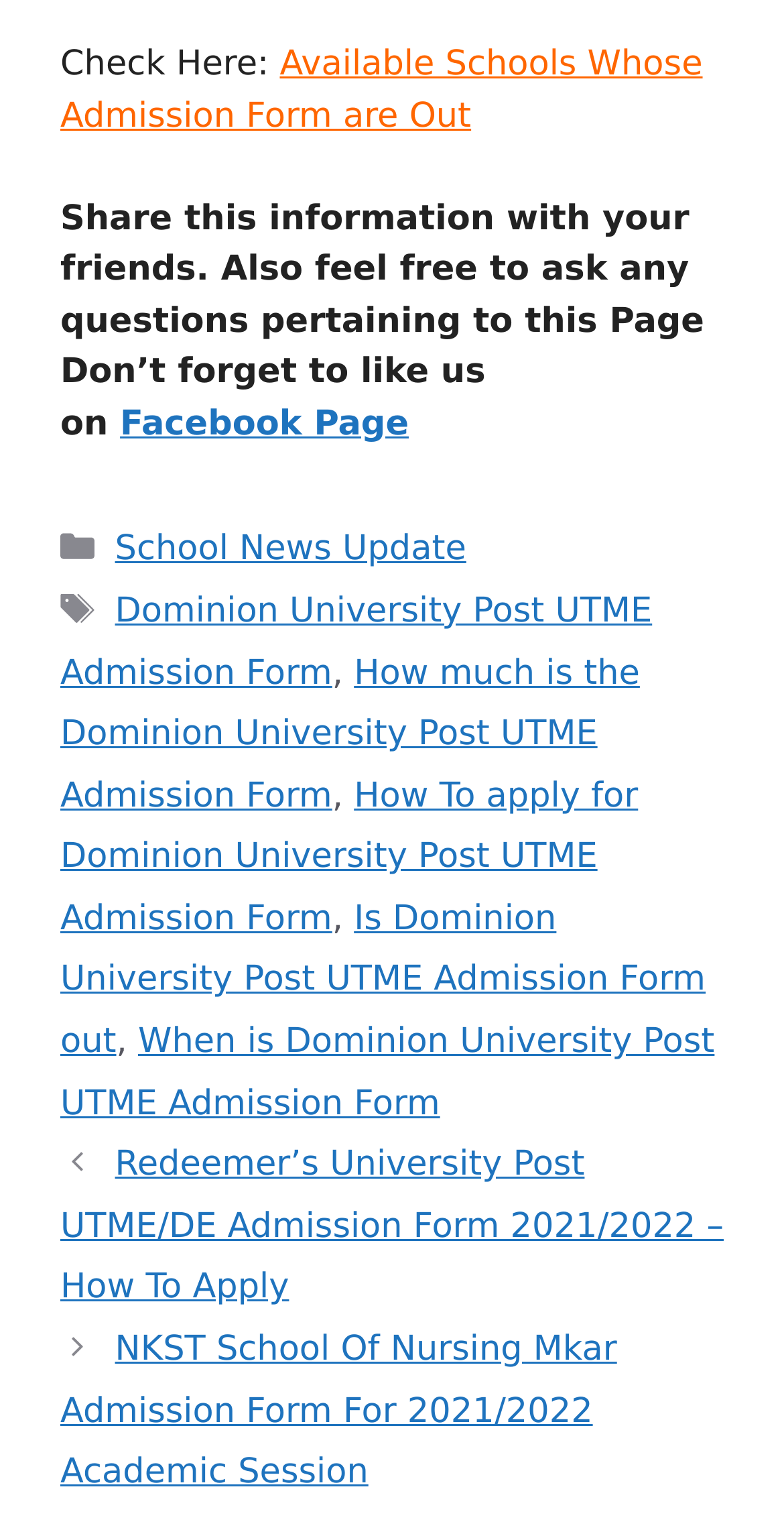What is the category of the webpage content?
Using the image provided, answer with just one word or phrase.

School News